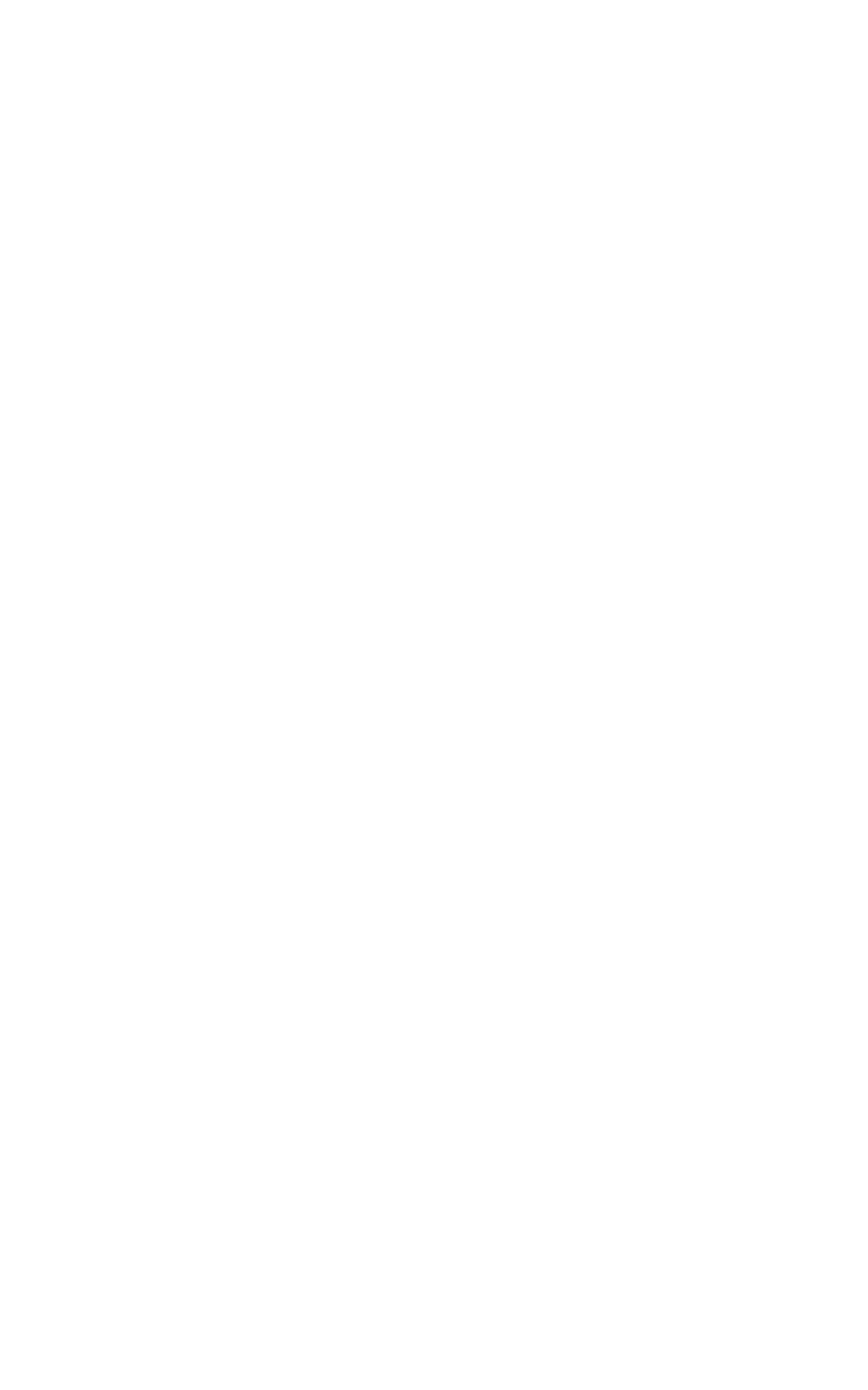Determine the bounding box coordinates of the target area to click to execute the following instruction: "Visit Bookshelf page."

[0.03, 0.127, 0.697, 0.186]